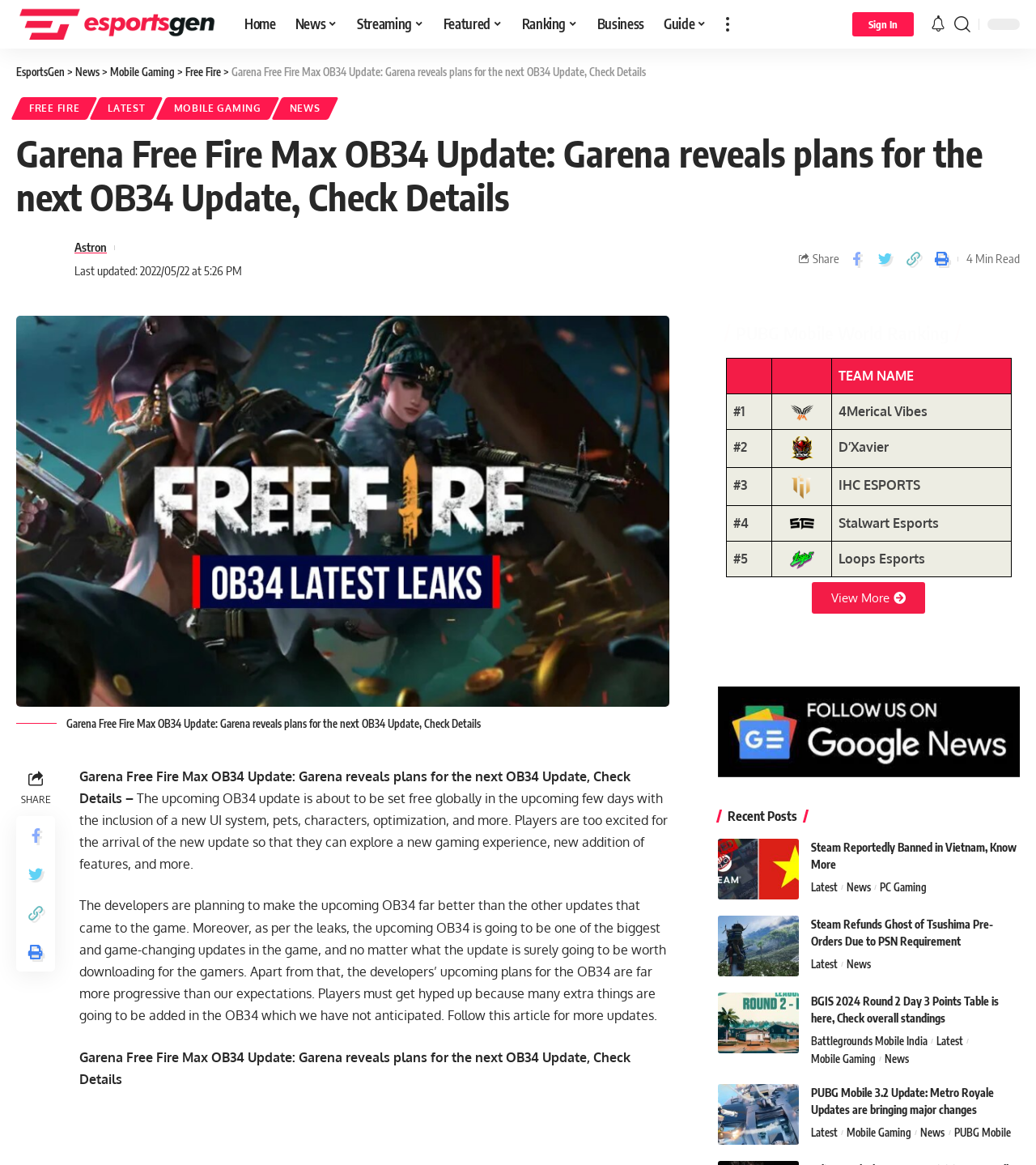Given the element description, predict the bounding box coordinates in the format (top-left x, top-left y, bottom-right x, bottom-right y), using floating point numbers between 0 and 1: Battlegrounds Mobile India

[0.783, 0.886, 0.904, 0.901]